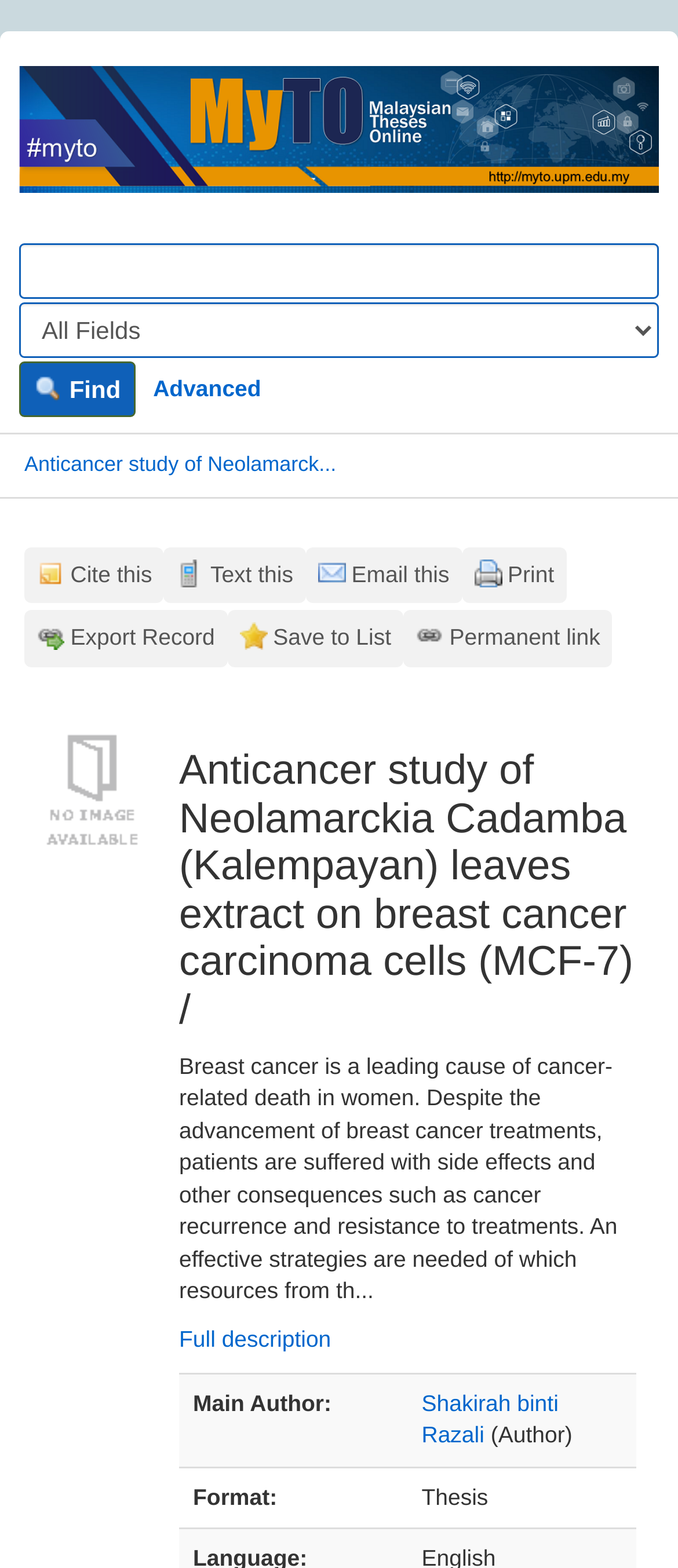What is the format of the study?
Examine the image closely and answer the question with as much detail as possible.

The format of the study is a thesis, which can be seen in the table that provides information about the study, where the format is specified as 'Thesis'.